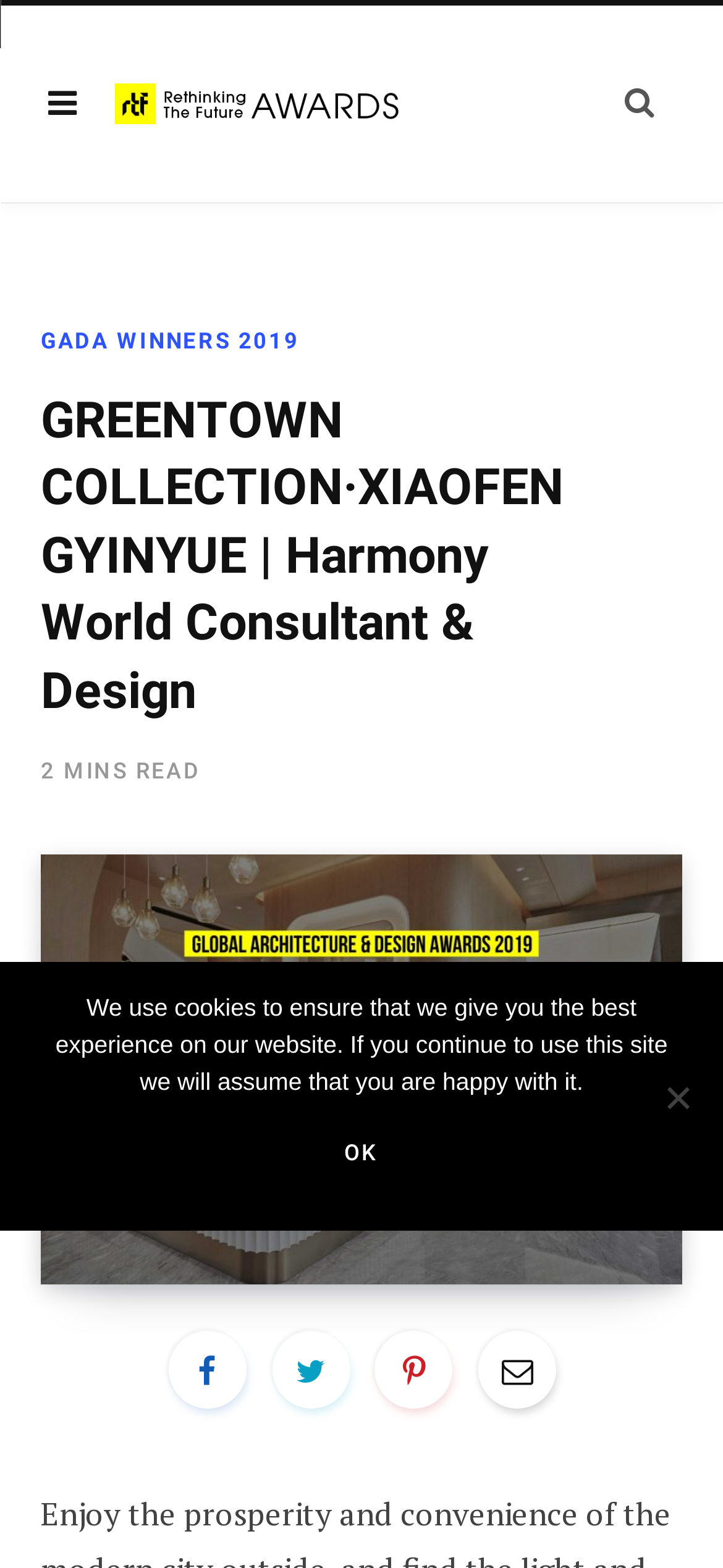Determine the bounding box coordinates for the area that should be clicked to carry out the following instruction: "Share the page on social media".

[0.056, 0.545, 0.944, 0.819]